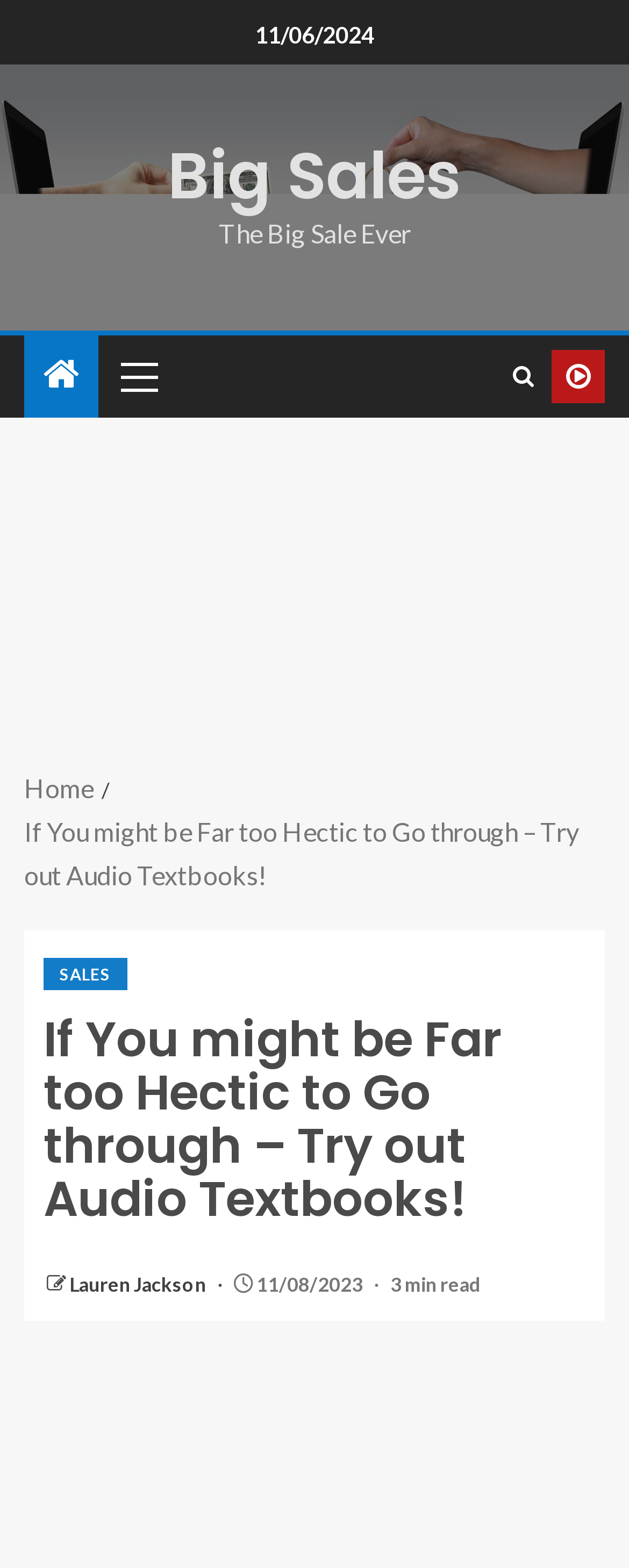How many links are in the primary menu?
Based on the image, give a one-word or short phrase answer.

1